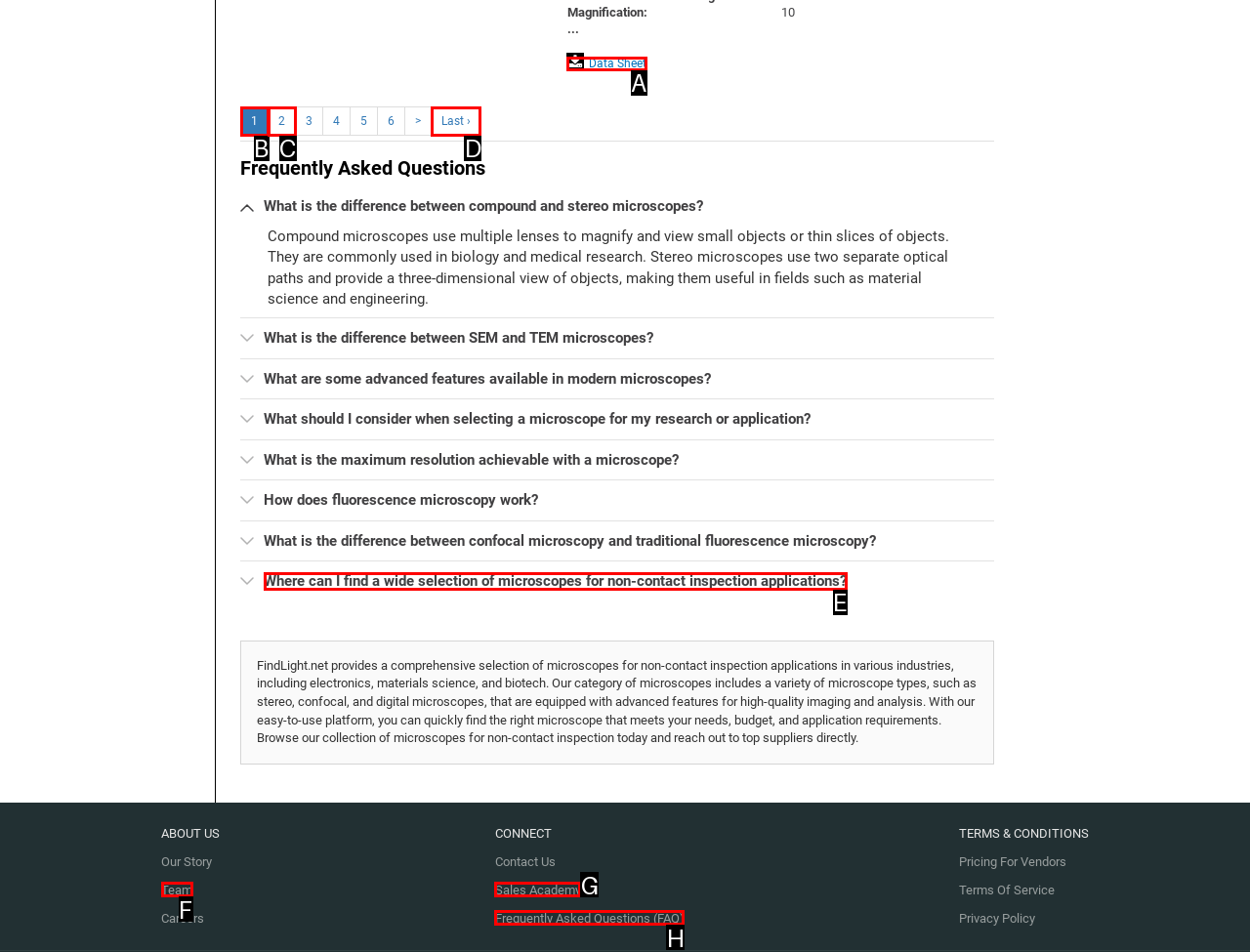Please indicate which HTML element should be clicked to fulfill the following task: Click on the 'Last ›' link. Provide the letter of the selected option.

D